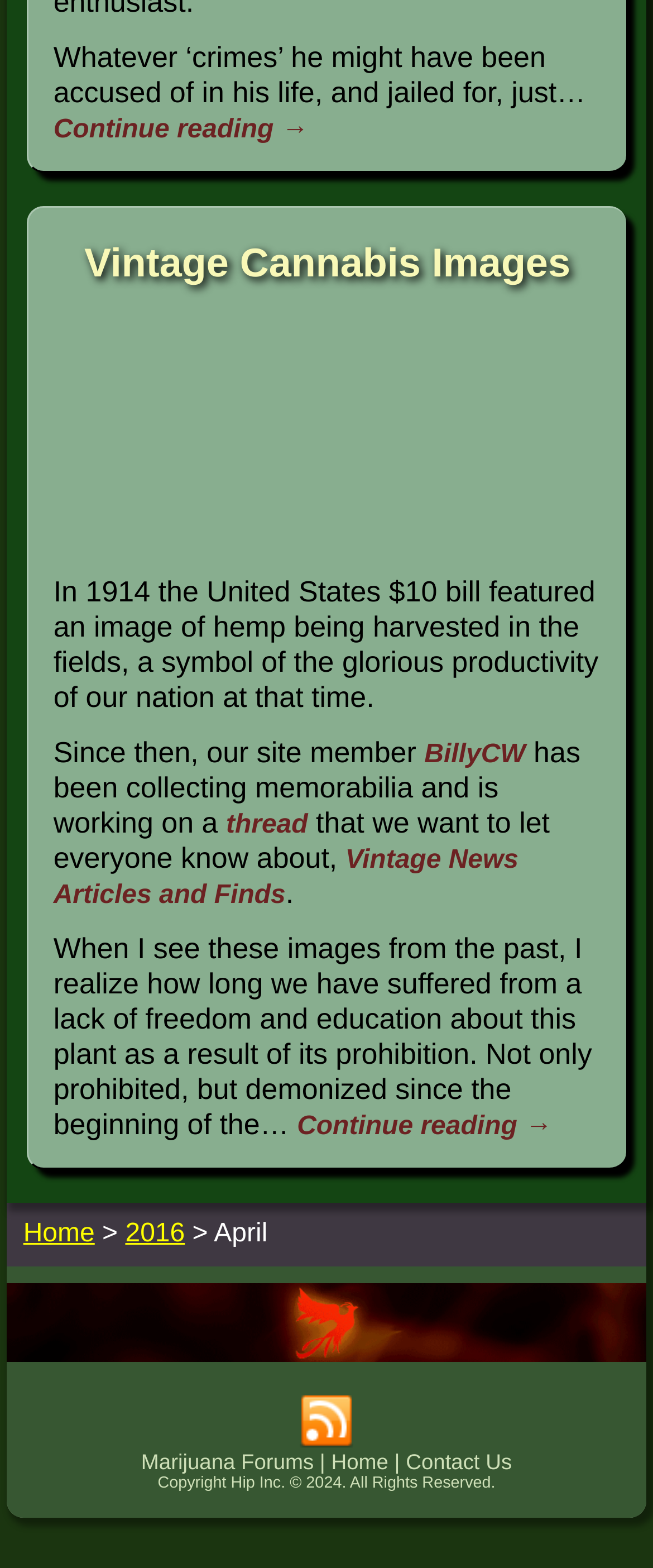Determine the bounding box coordinates of the clickable region to execute the instruction: "Check the Canna Forum RSS Feed". The coordinates should be four float numbers between 0 and 1, denoted as [left, top, right, bottom].

[0.459, 0.89, 0.541, 0.925]